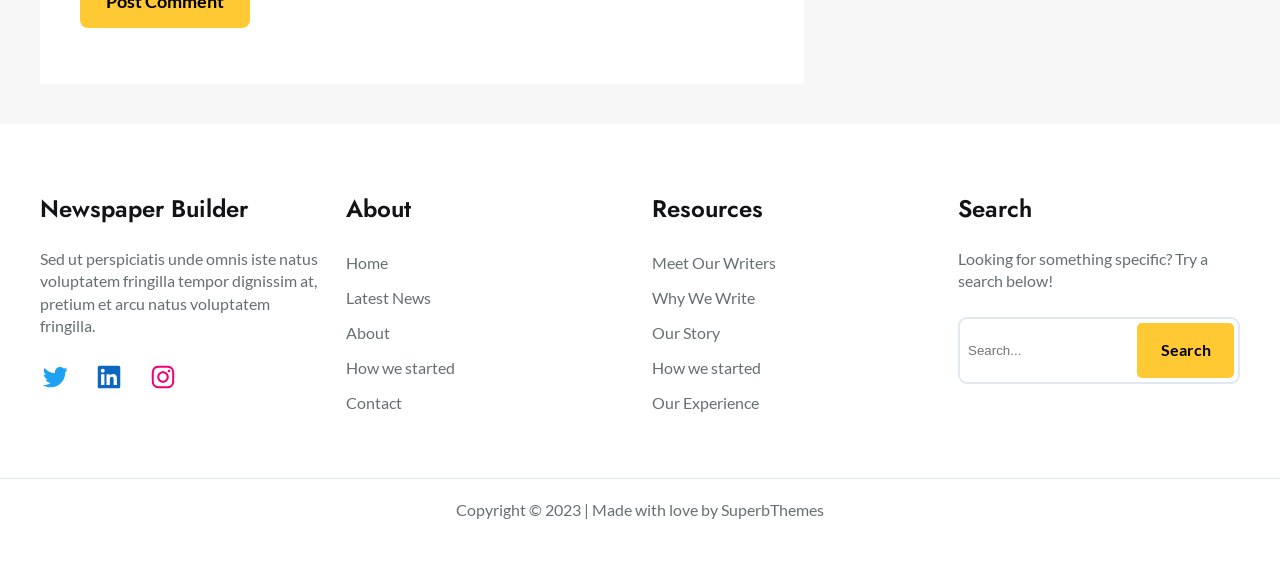Find the bounding box coordinates for the area you need to click to carry out the instruction: "Search for something specific". The coordinates should be four float numbers between 0 and 1, indicated as [left, top, right, bottom].

[0.753, 0.57, 0.881, 0.668]